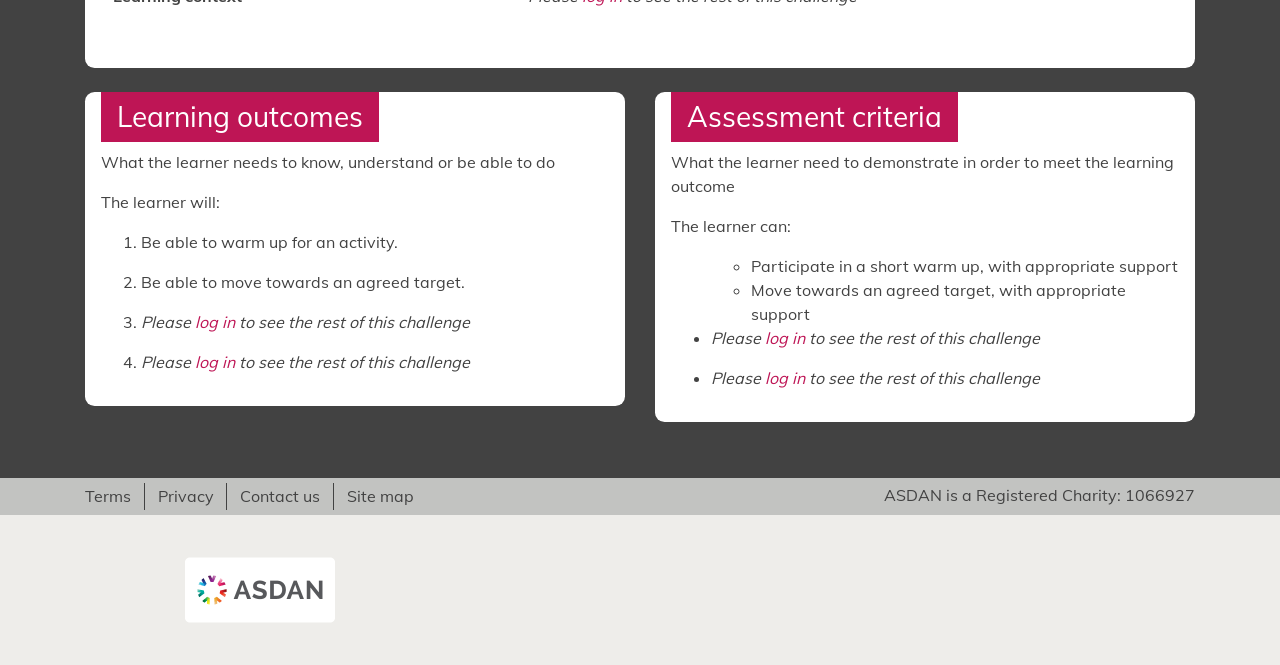Locate the bounding box of the UI element based on this description: "Privacy". Provide four float numbers between 0 and 1 as [left, top, right, bottom].

[0.113, 0.726, 0.177, 0.767]